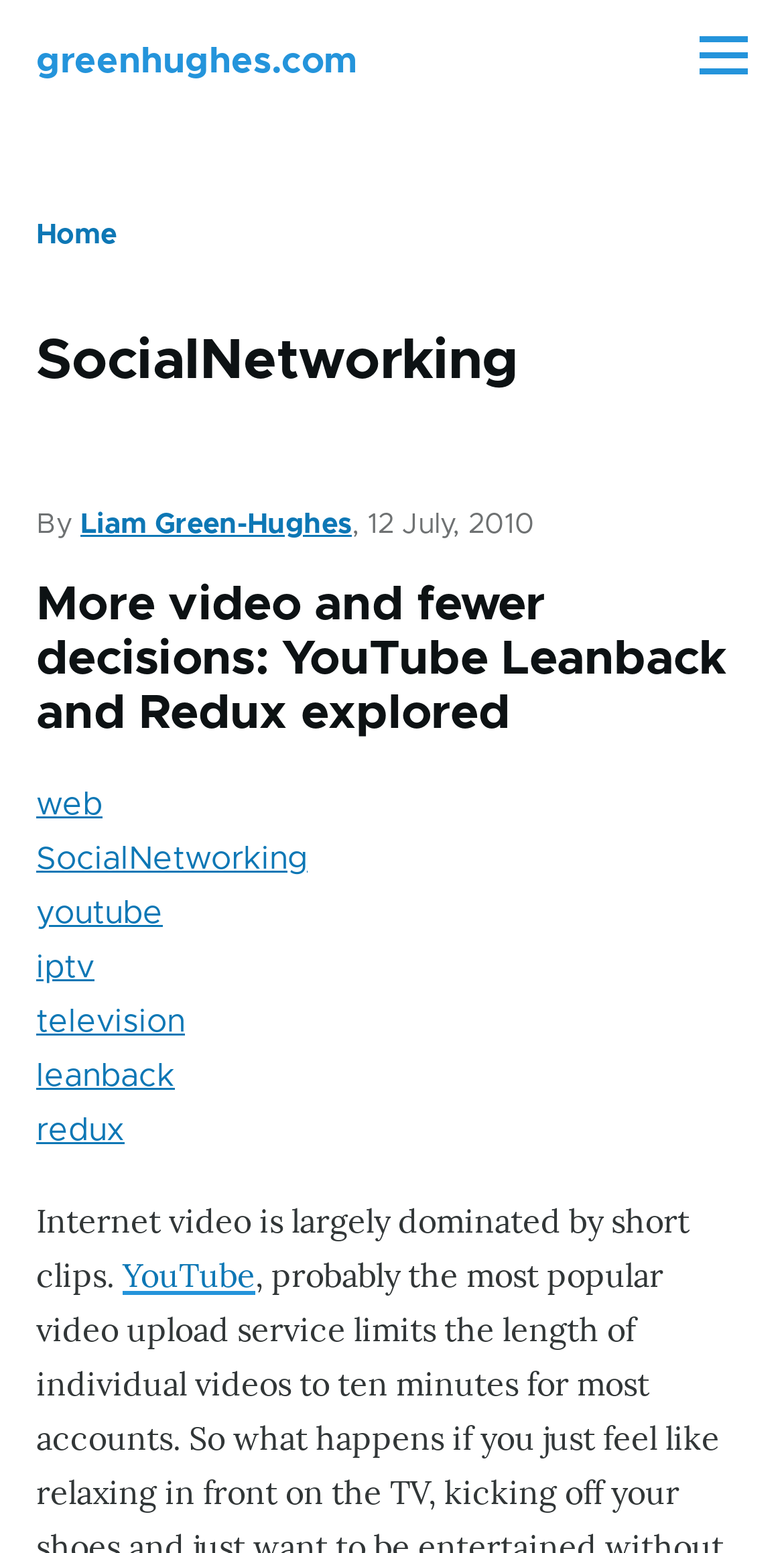Explain the webpage's design and content in an elaborate manner.

The webpage is about Social Networking, specifically focusing on YouTube Leanback and Redux. At the top-left corner, there is a link to skip to the main content. Next to it, there is a link to the website's homepage, greenhughes.com. On the top-right corner, there is a main menu button.

Below the top section, there is a navigation bar with a breadcrumb trail, which includes a link to the home page. The main content area is divided into sections, with a heading that reads "SocialNetworking" at the top. 

Under the heading, there is a subheading that reads "By Liam Green-Hughes, 12 July, 2010". Below this, there is a main article heading that reads "More video and fewer decisions: YouTube Leanback and Redux explored", which is also a link. 

The article content starts with a paragraph of text, followed by a series of links to related topics, including web, SocialNetworking, youtube, iptv, television, leanback, and redux. The text continues below these links, discussing how internet video is largely dominated by short clips, and mentions YouTube.